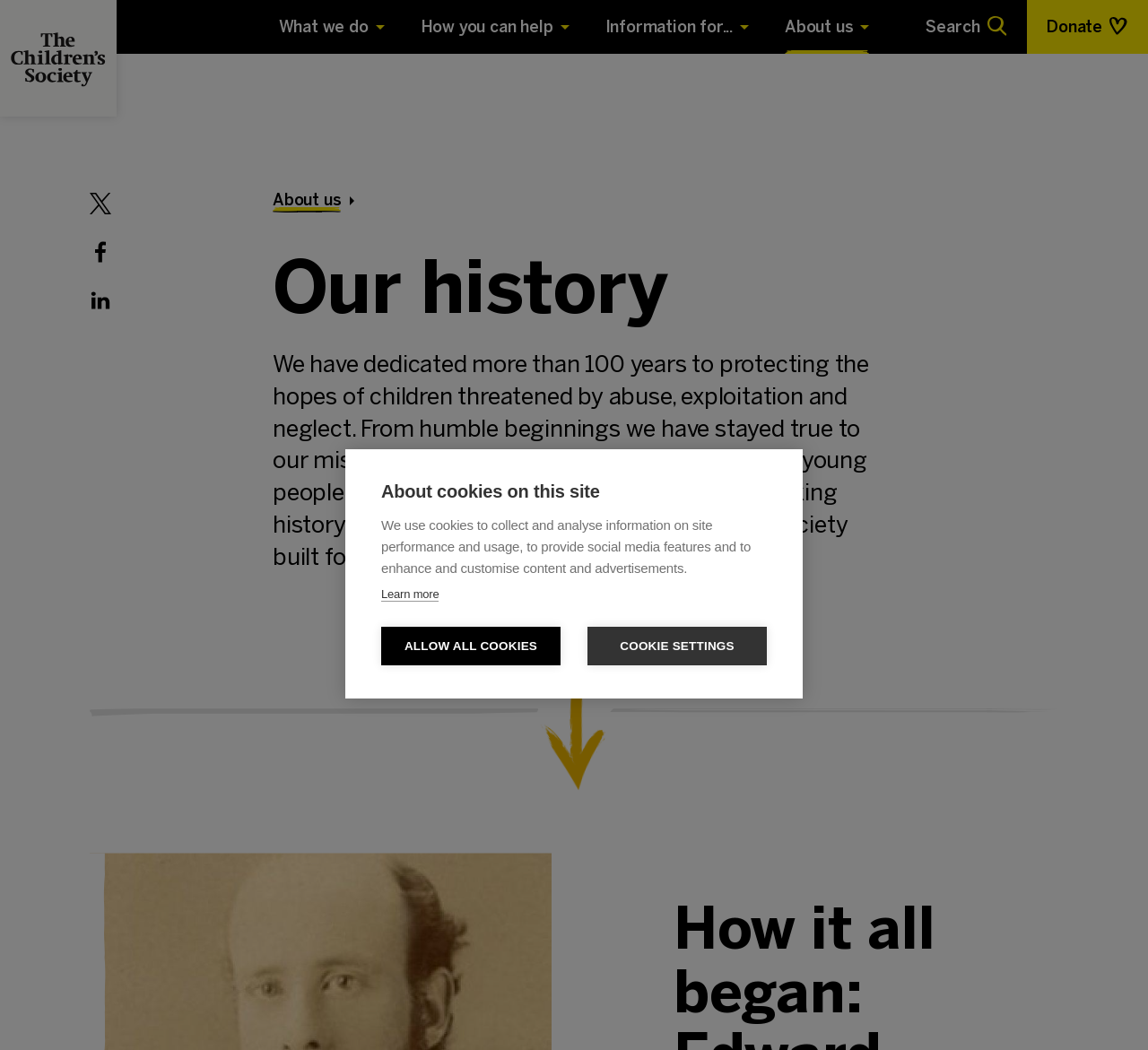Identify the bounding box coordinates of the part that should be clicked to carry out this instruction: "Visit homepage".

[0.0, 0.0, 0.102, 0.111]